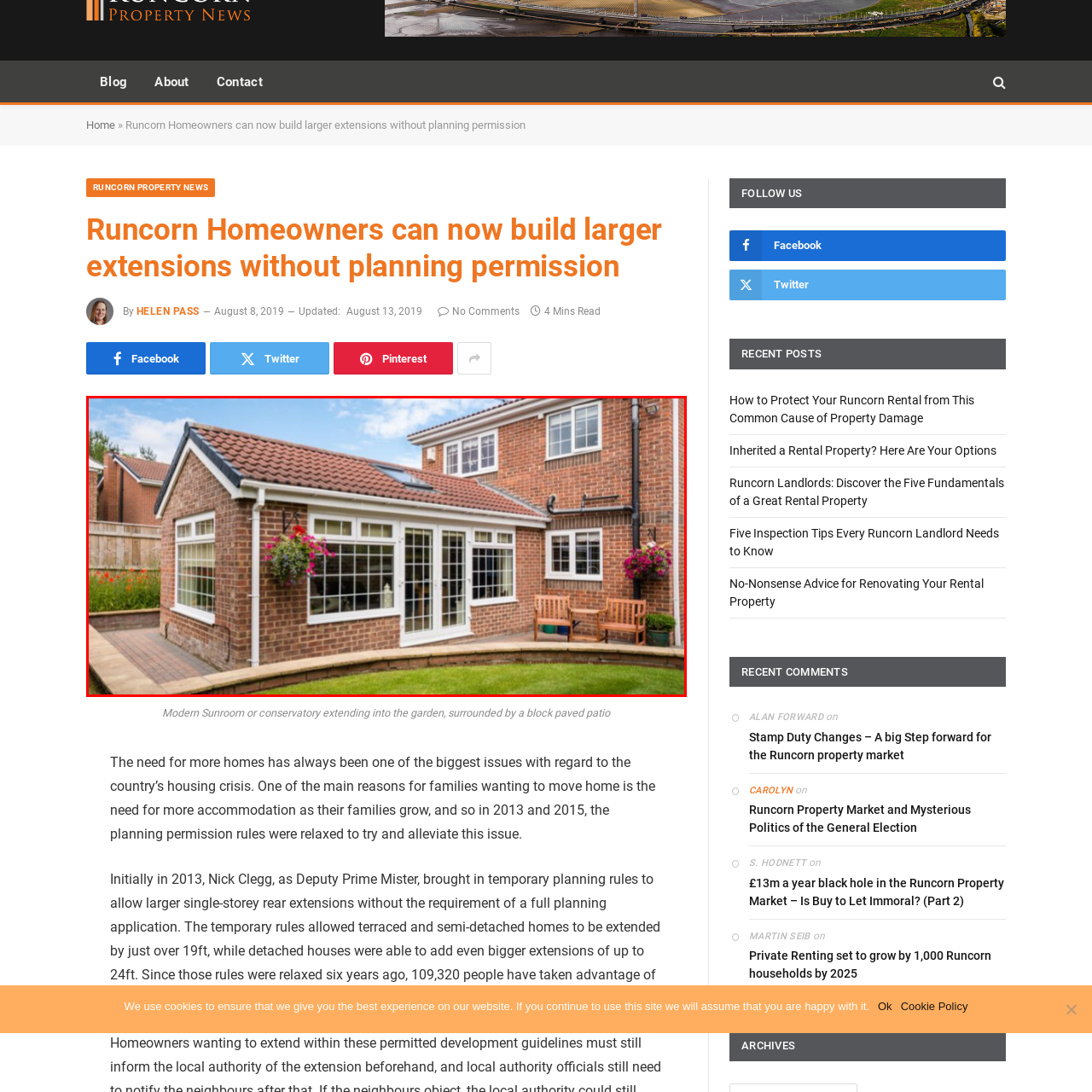What is the purpose of the hanging flower baskets?
Observe the image within the red bounding box and give a detailed and thorough answer to the question.

The caption notes that the hanging flower baskets 'add a touch of color and liveliness' to the sunroom, implying that their primary purpose is to enhance the aesthetic appeal of the space.